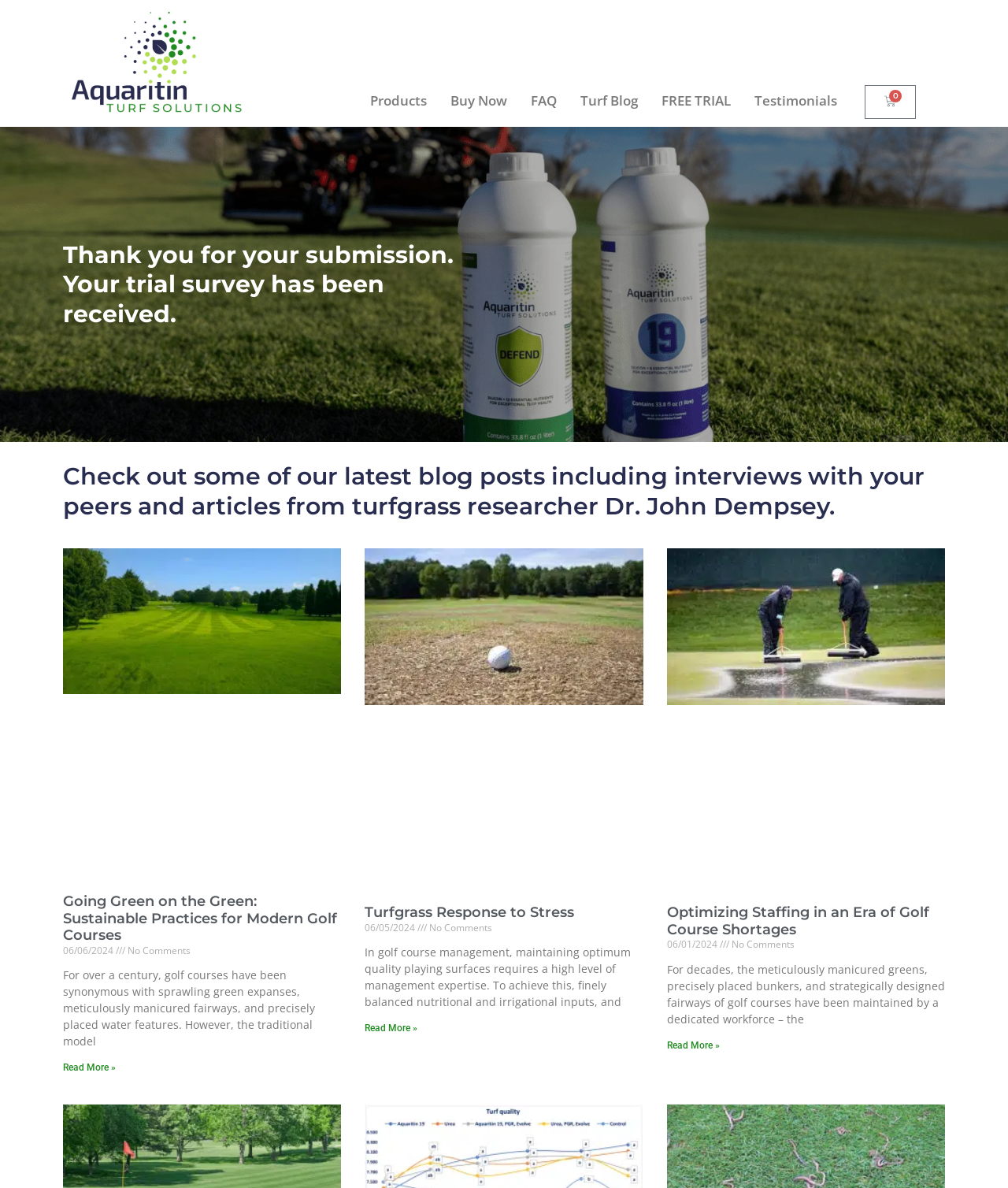Please specify the bounding box coordinates of the region to click in order to perform the following instruction: "Click on the 'Products Menu Toggle' link".

[0.356, 0.07, 0.435, 0.1]